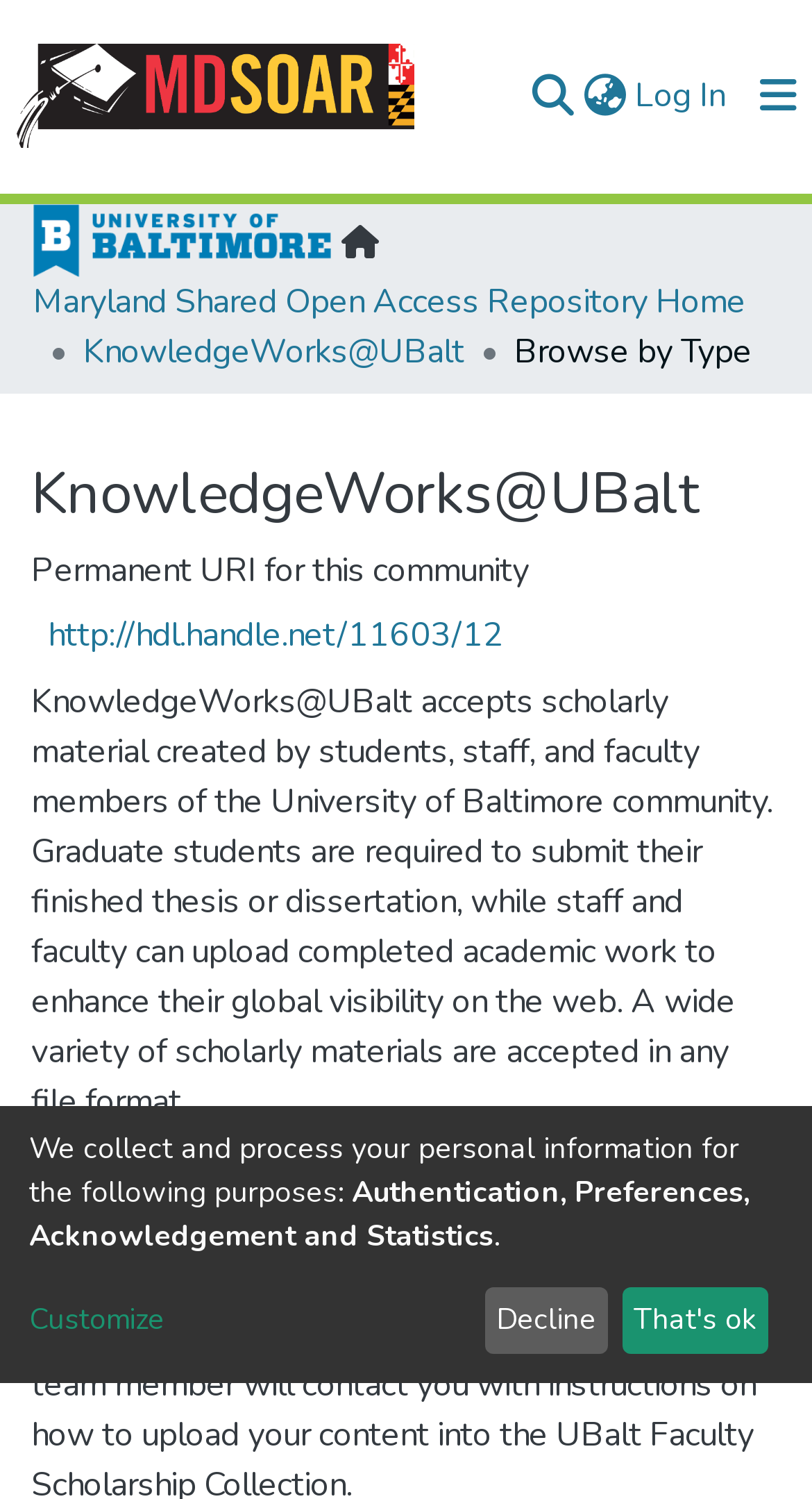Determine the bounding box coordinates of the section to be clicked to follow the instruction: "Register as a KnowledgeWorks@UBalt member". The coordinates should be given as four float numbers between 0 and 1, formatted as [left, top, right, bottom].

[0.038, 0.786, 0.826, 0.85]